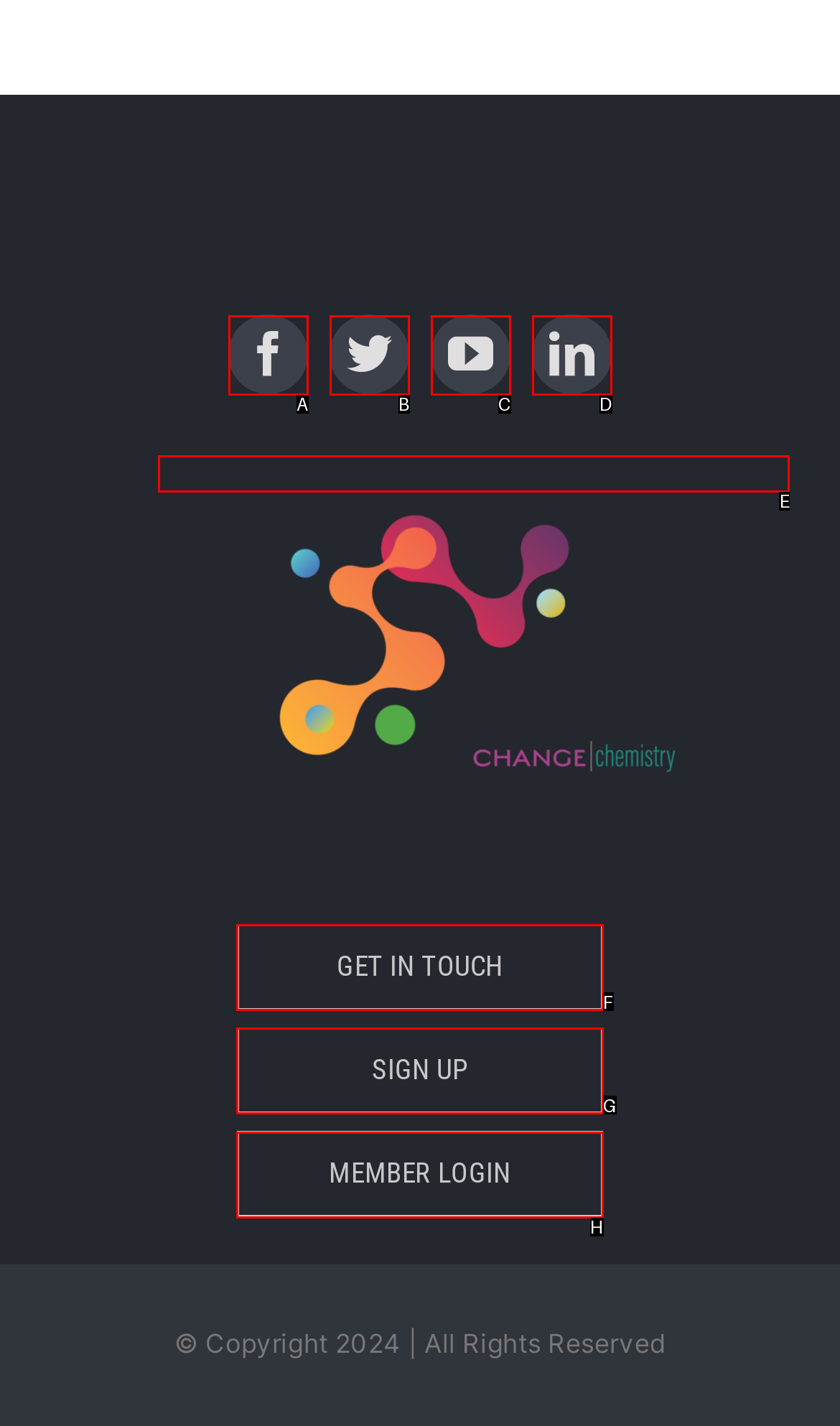Provide the letter of the HTML element that you need to click on to perform the task: browse photo gallery.
Answer with the letter corresponding to the correct option.

None